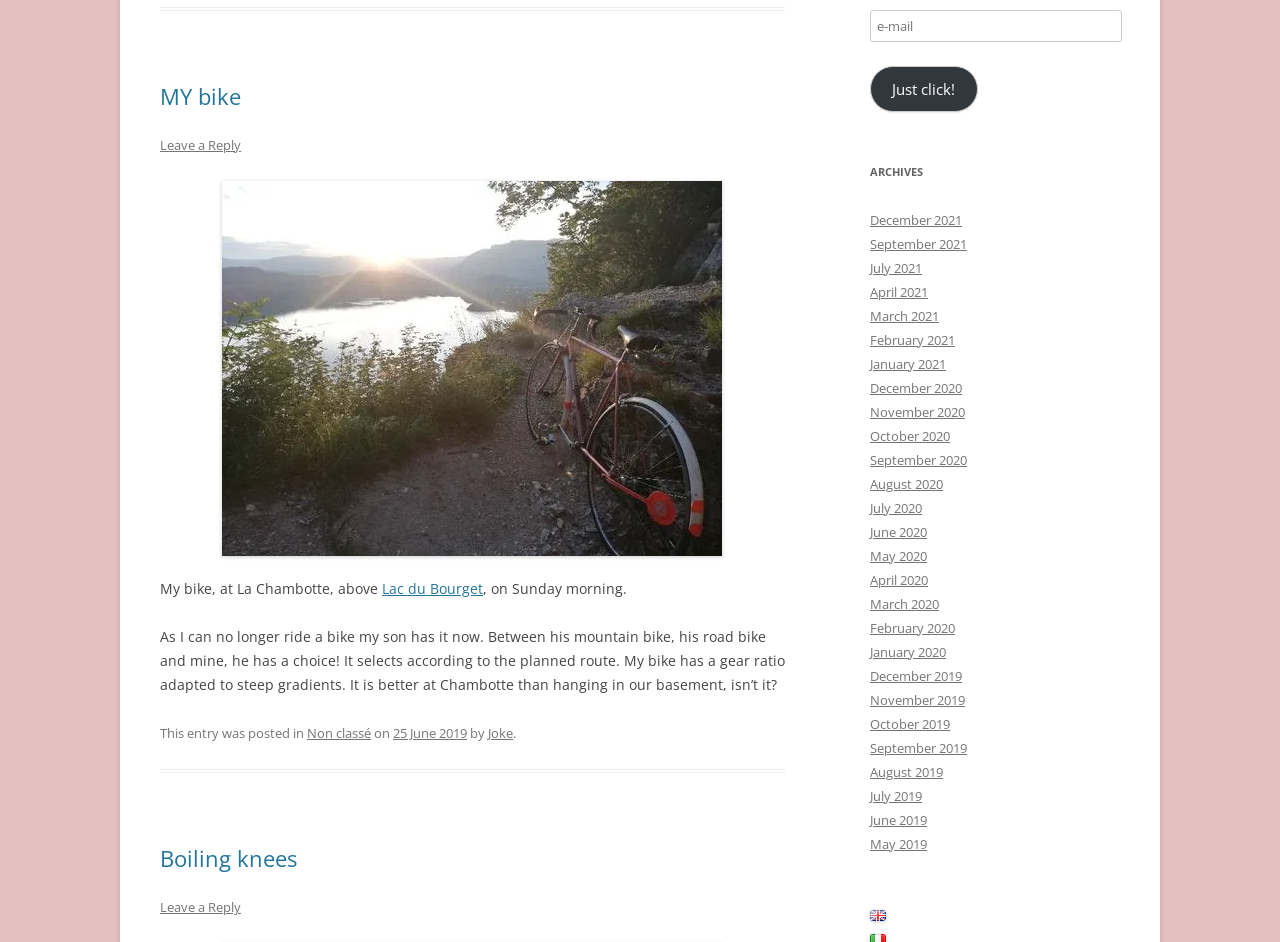Find the bounding box coordinates for the area you need to click to carry out the instruction: "Click the IW Advertising logo". The coordinates should be four float numbers between 0 and 1, indicated as [left, top, right, bottom].

None